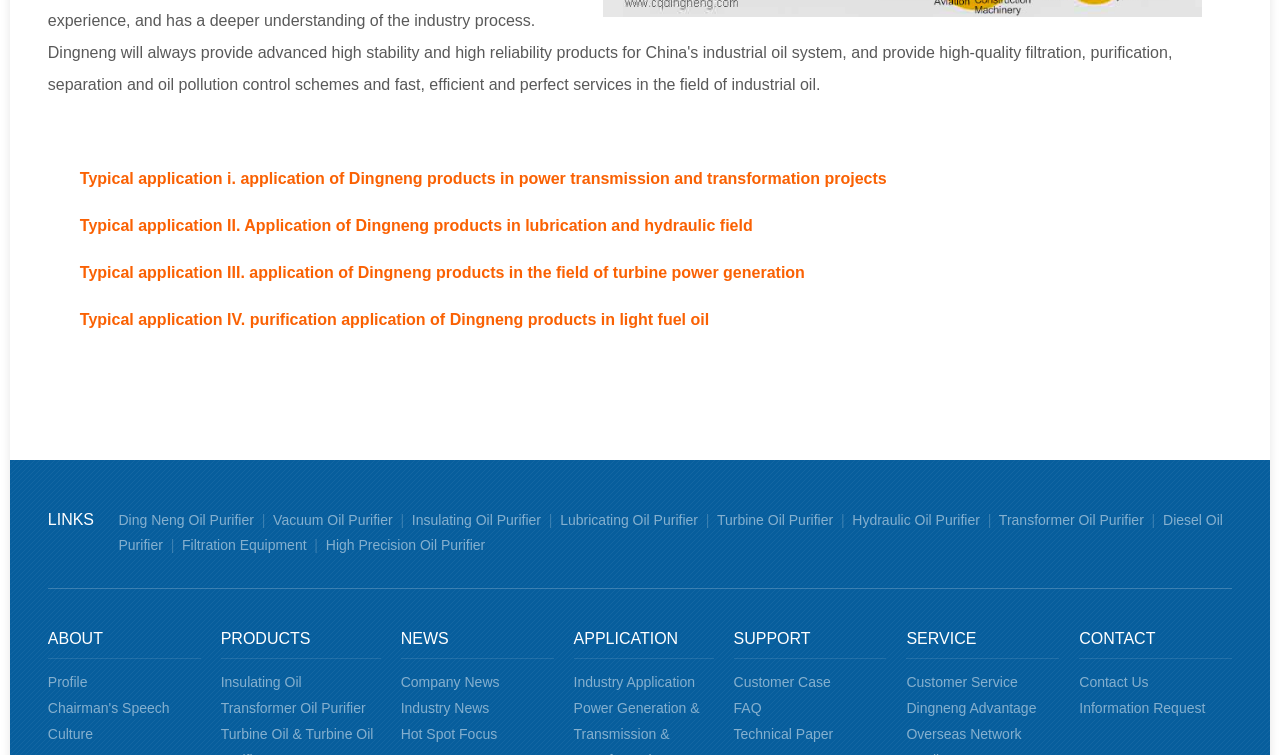Please find the bounding box coordinates of the element that you should click to achieve the following instruction: "Read about company news". The coordinates should be presented as four float numbers between 0 and 1: [left, top, right, bottom].

[0.313, 0.893, 0.39, 0.914]